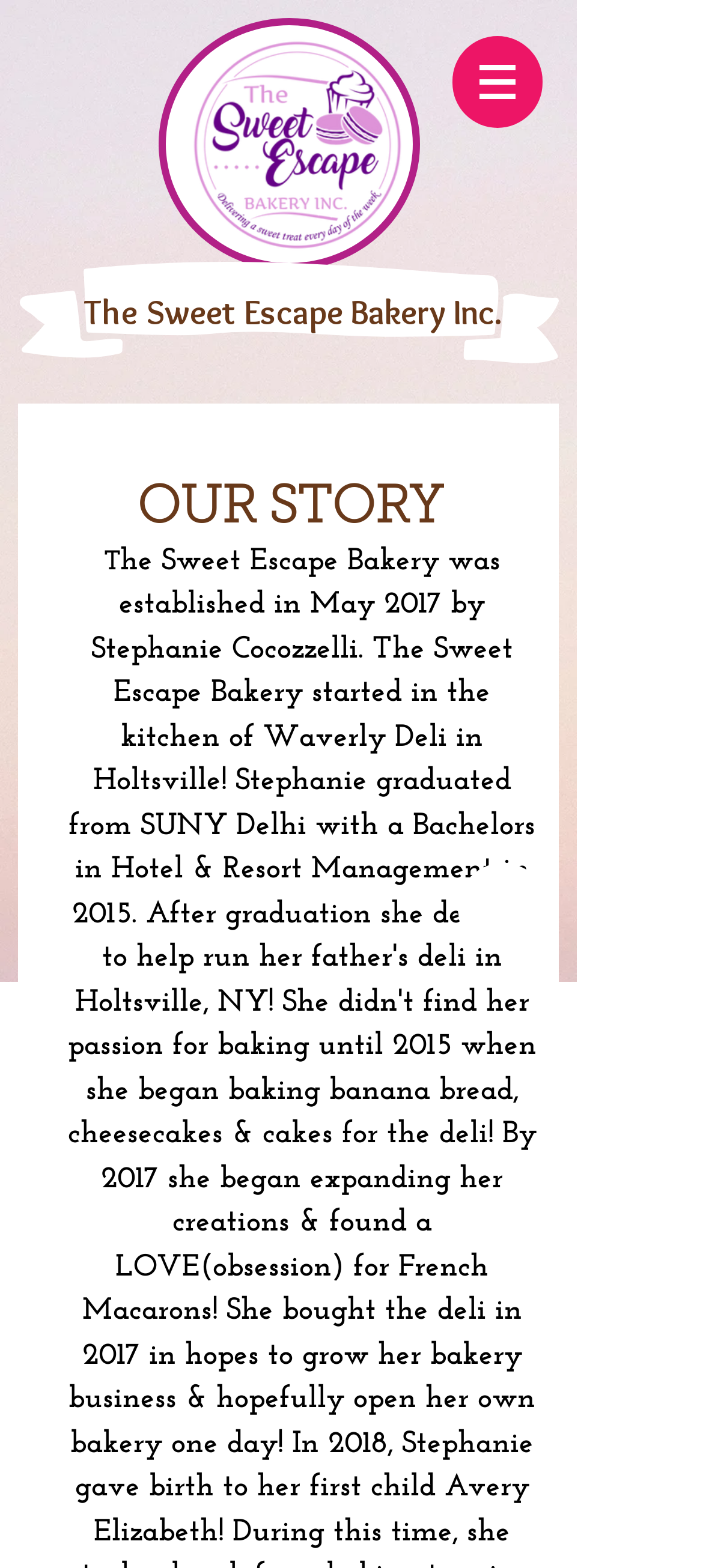What is the purpose of the button with a chat icon?
Observe the image and answer the question with a one-word or short phrase response.

To initiate a chat